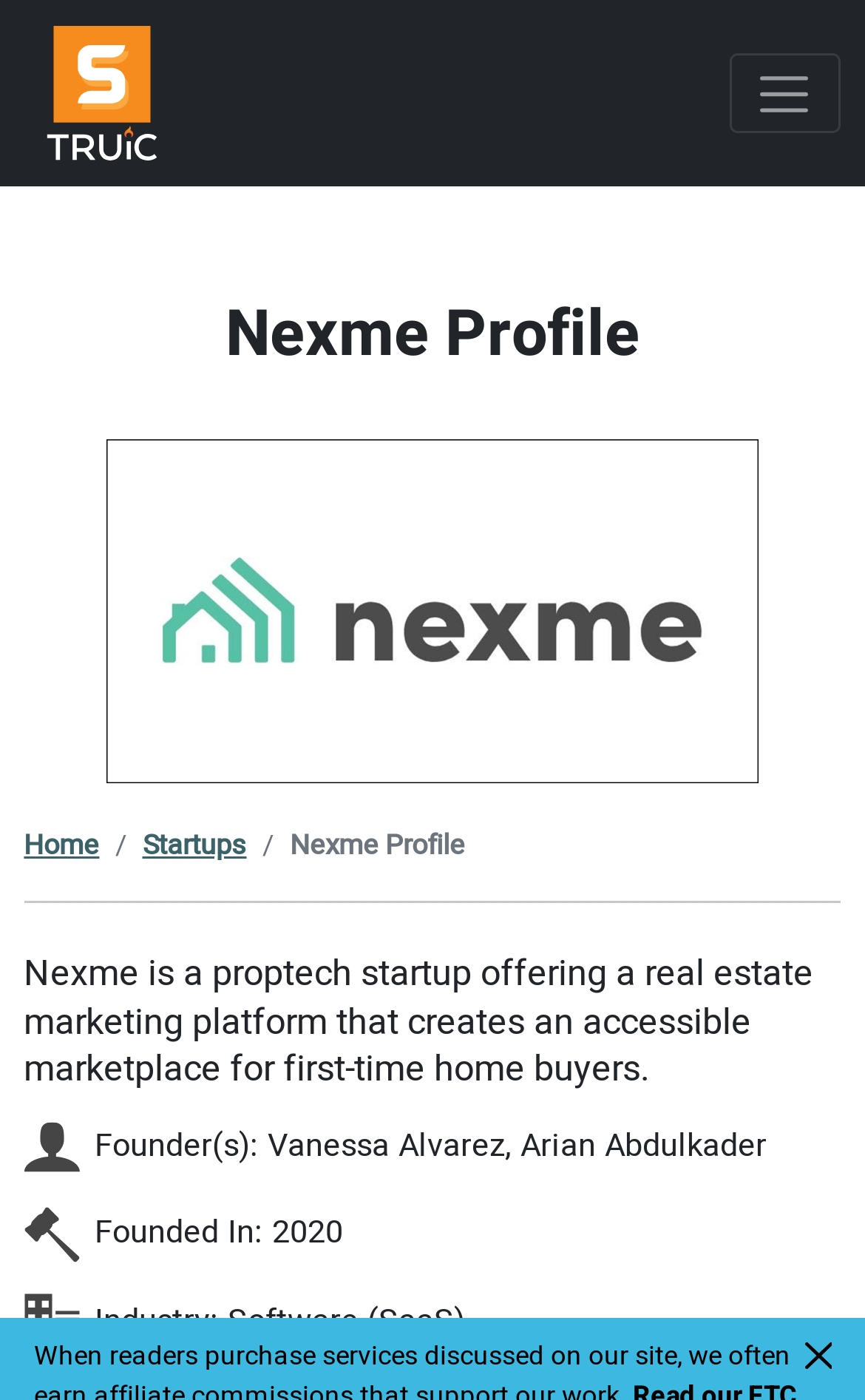Explain the webpage in detail.

The webpage is about Nexme, a proptech startup company profile. At the top, there is a main navigation bar that spans the entire width of the page. On the left side of the navigation bar, there is a Startup Savant logo, and on the right side, there is a toggle navigation button. 

Below the navigation bar, there is a heading that reads "Nexme Profile" and an image of the Nexme logo. Underneath the logo, there are three links: "Home", "Startups", and a link with the text "Nexme Profile". 

A horizontal separator line divides the top section from the bottom section. In the bottom section, there is a paragraph of text that describes Nexme as a proptech startup offering a real estate marketing platform that creates an accessible marketplace for first-time home buyers.

To the left of the paragraph, there are three icons: Founders Icon, Founded in Icon, and Industry Icon. Each icon is accompanied by a corresponding text: "Founder(s): Vanessa Alvarez, Arian Abdulkader", "Founded In: 2020", and "Industry: Software (SaaS)" respectively.